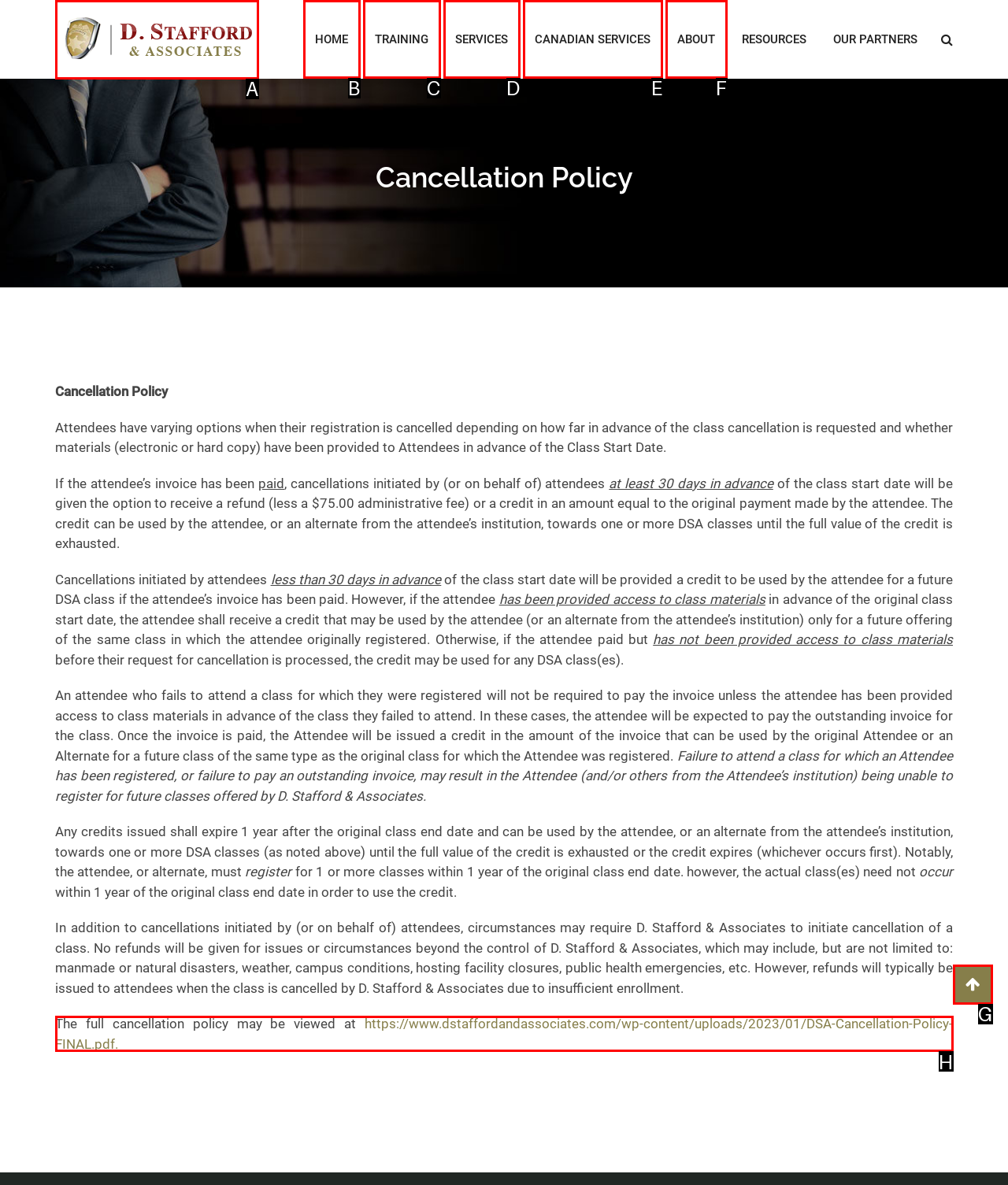Select the HTML element that matches the description: alt="D. Stafford & Associates"
Respond with the letter of the correct choice from the given options directly.

A